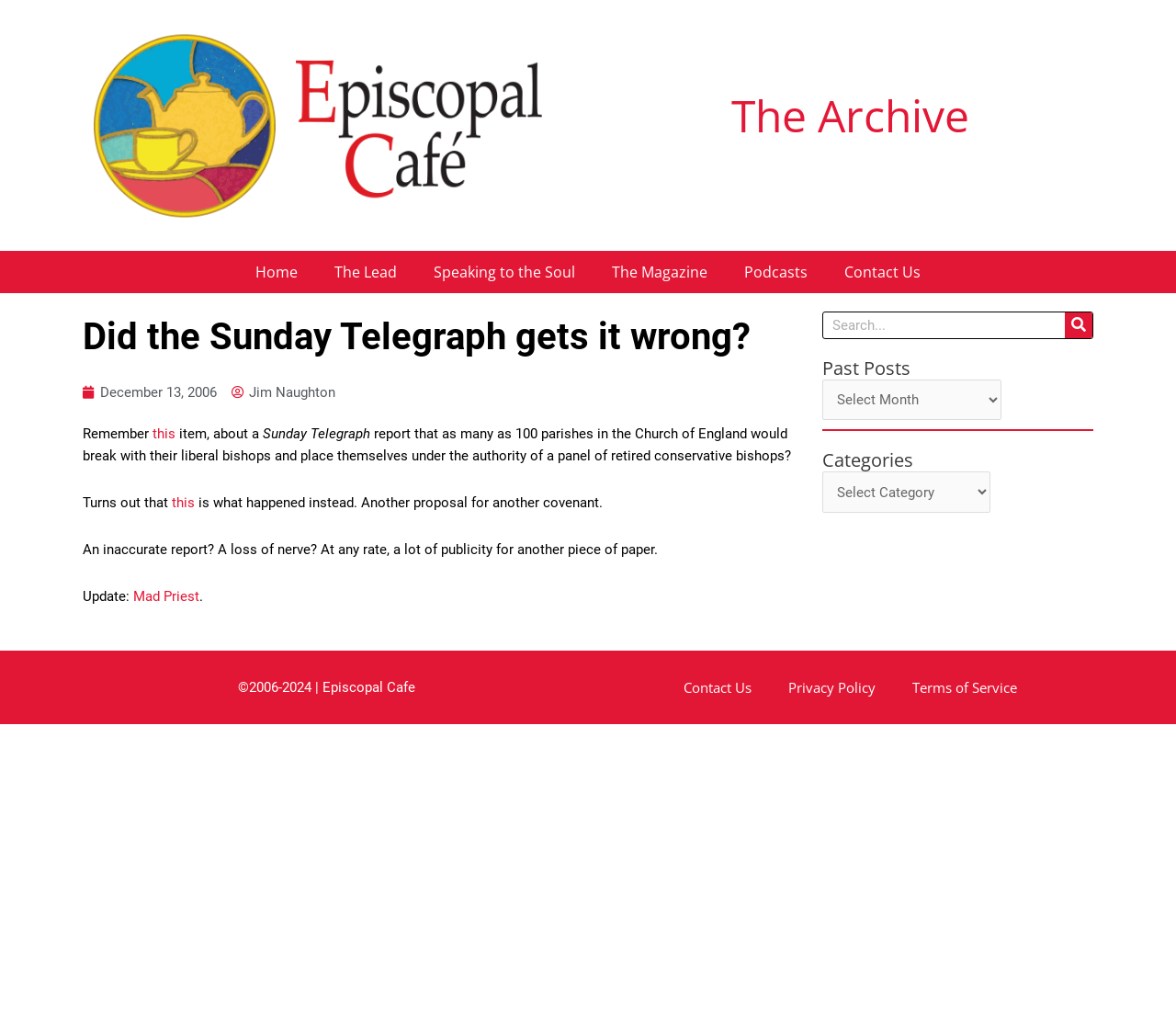Please extract the primary headline from the webpage.

Did the Sunday Telegraph gets it wrong?